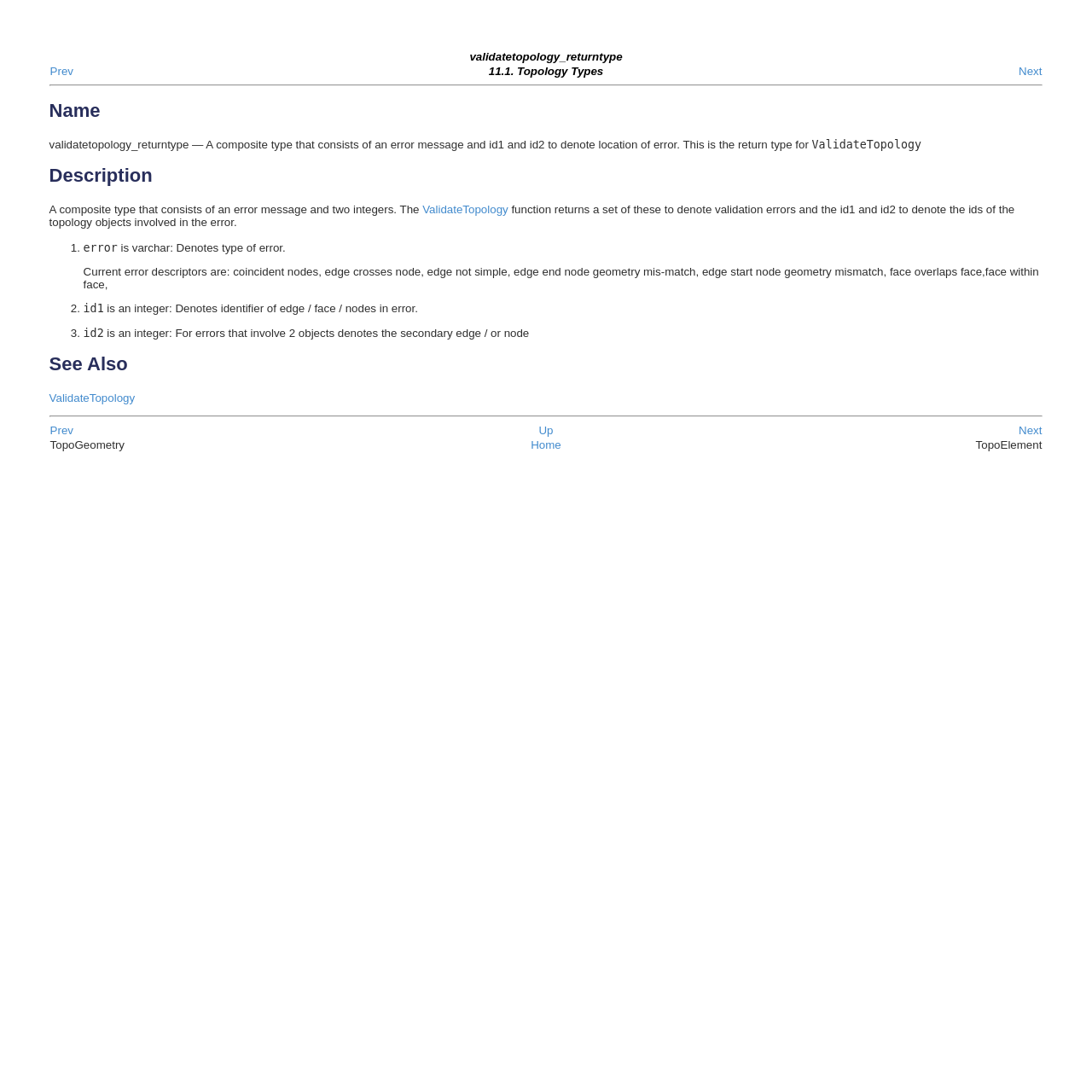Identify the bounding box coordinates of the HTML element based on this description: "ValidateTopology".

[0.045, 0.359, 0.124, 0.37]